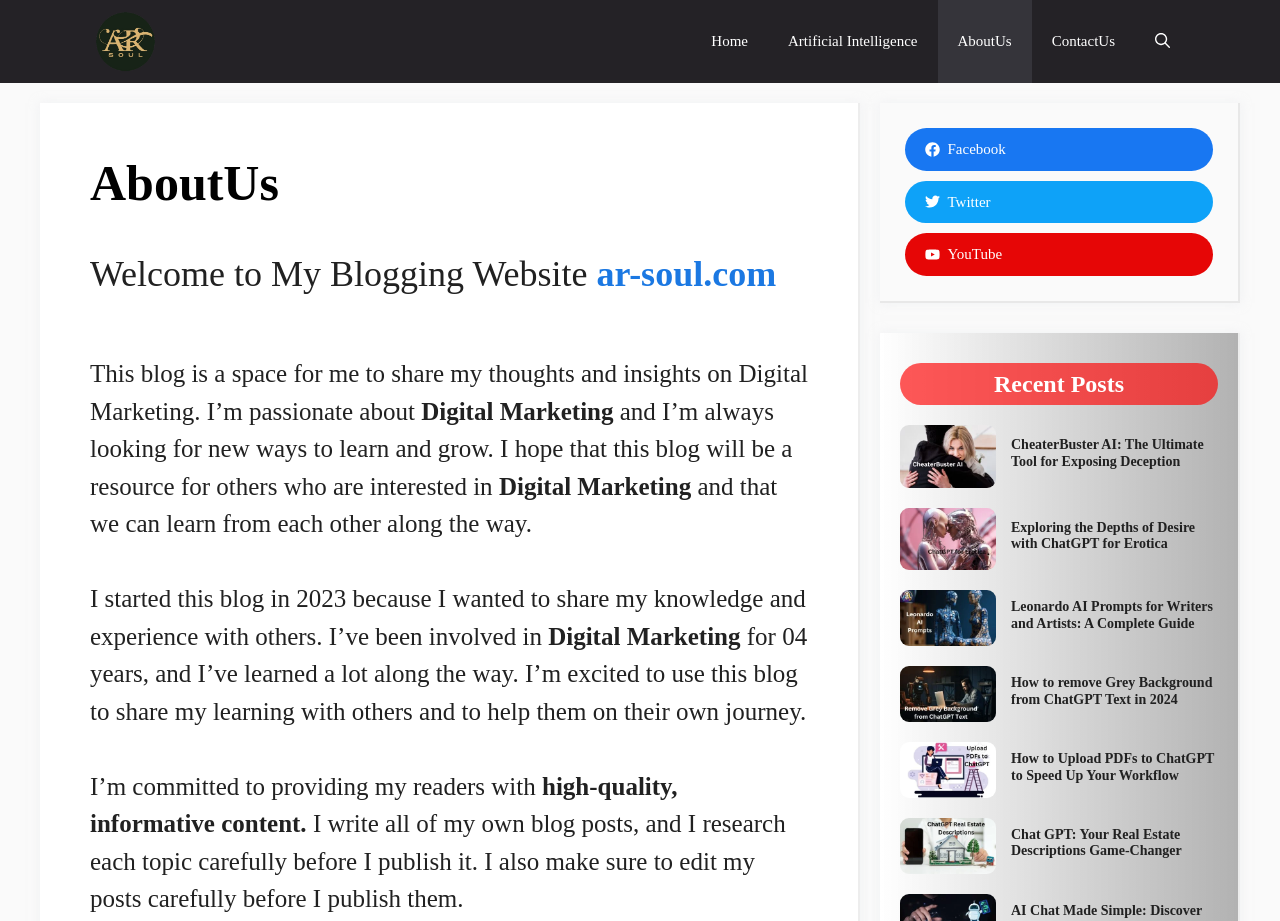Determine the coordinates of the bounding box that should be clicked to complete the instruction: "Explore the AboutUs page". The coordinates should be represented by four float numbers between 0 and 1: [left, top, right, bottom].

[0.732, 0.0, 0.806, 0.09]